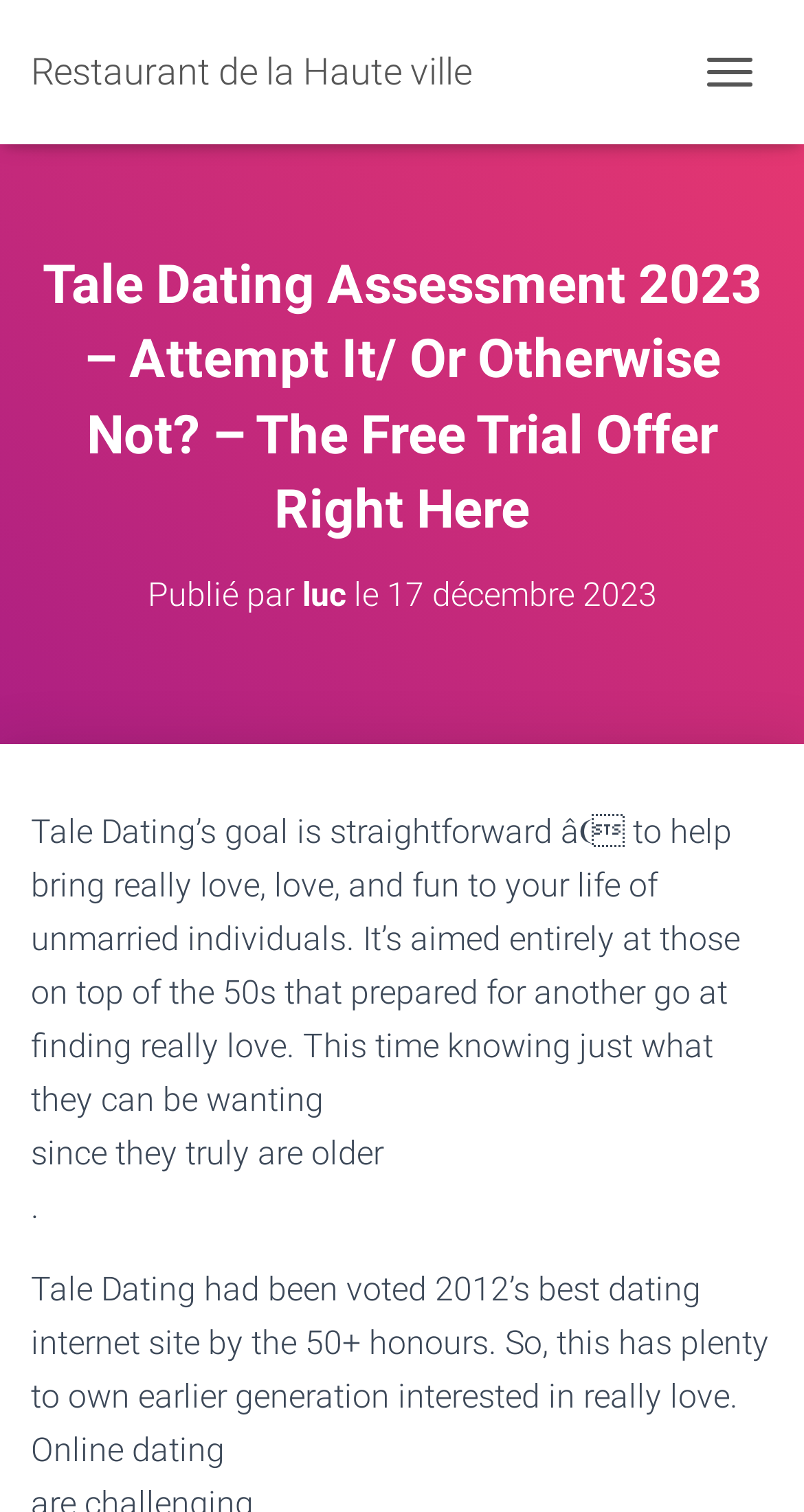Please respond in a single word or phrase: 
Who published the article?

luc